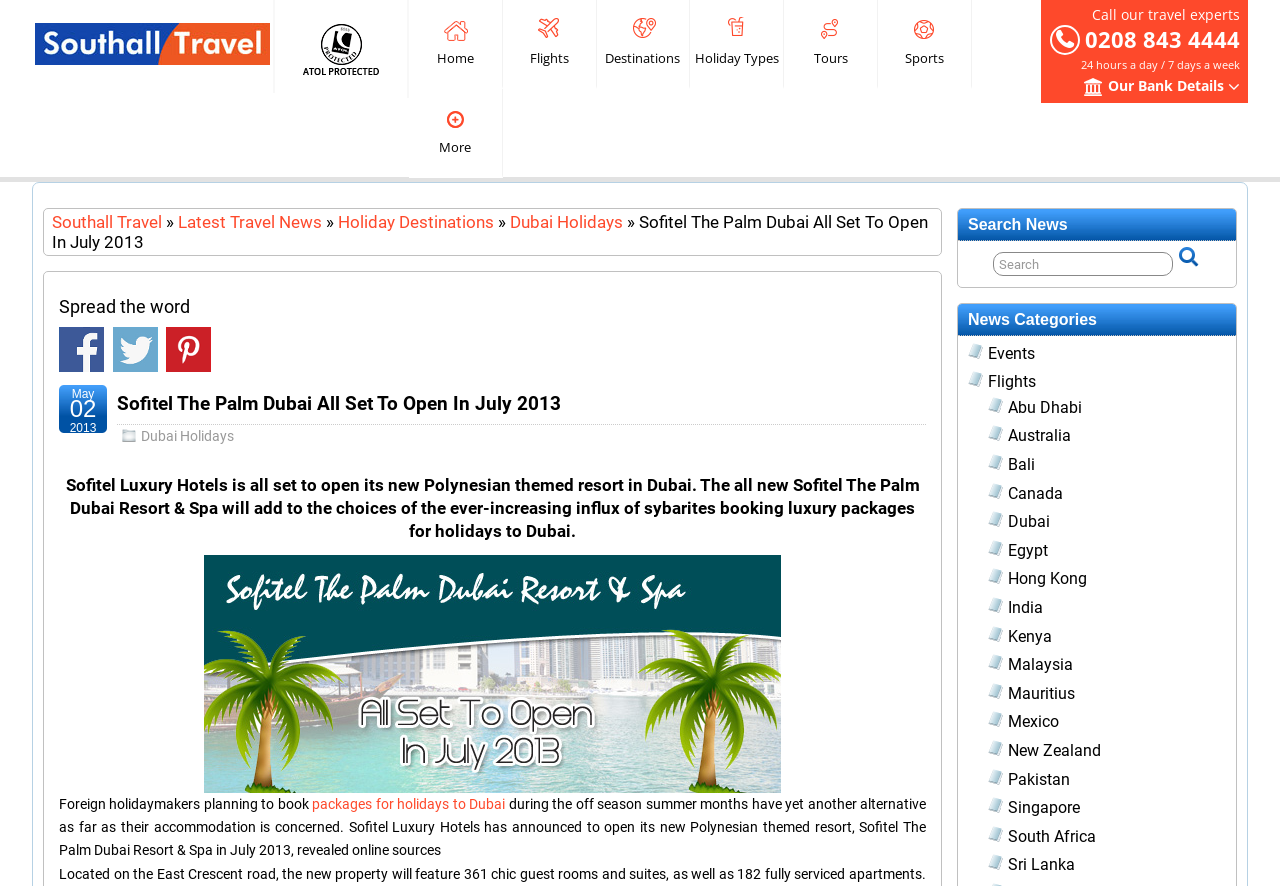Please find the bounding box coordinates of the element's region to be clicked to carry out this instruction: "Click on 'Home'".

[0.319, 0.0, 0.392, 0.097]